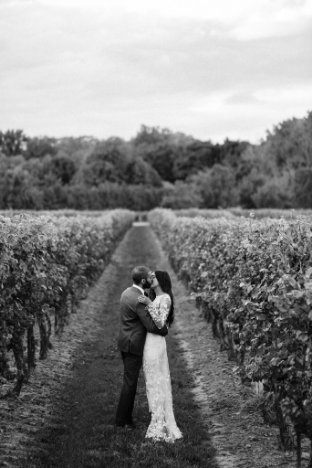Please provide a comprehensive response to the question below by analyzing the image: 
What is the color scheme of the photograph?

The photograph is in black and white, which adds a timeless quality to the image, enhancing the emotional depth of the moment and making it a classic representation of a wedding experience.